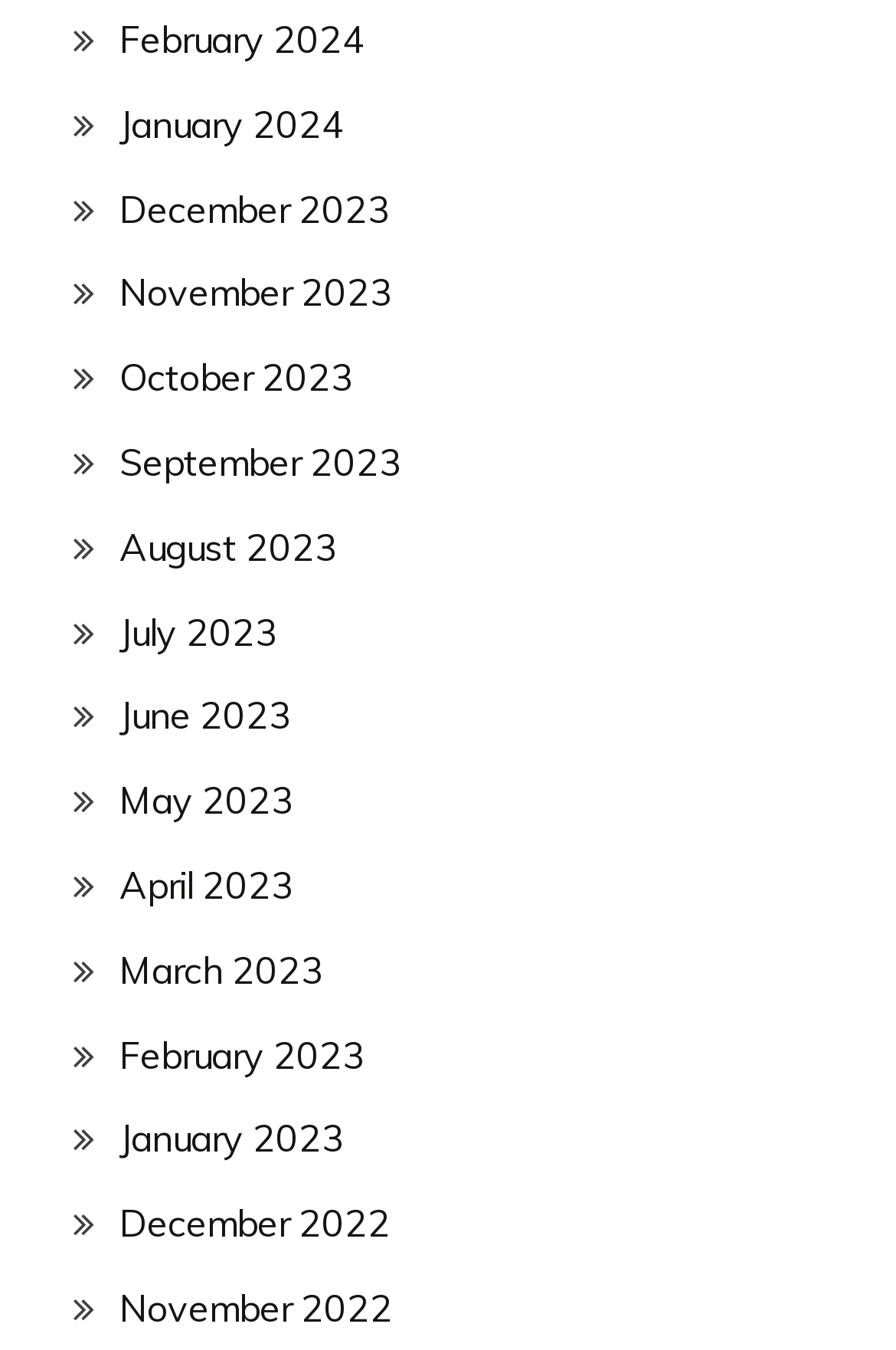Please determine the bounding box coordinates of the element to click on in order to accomplish the following task: "Call the phone number". Ensure the coordinates are four float numbers ranging from 0 to 1, i.e., [left, top, right, bottom].

None